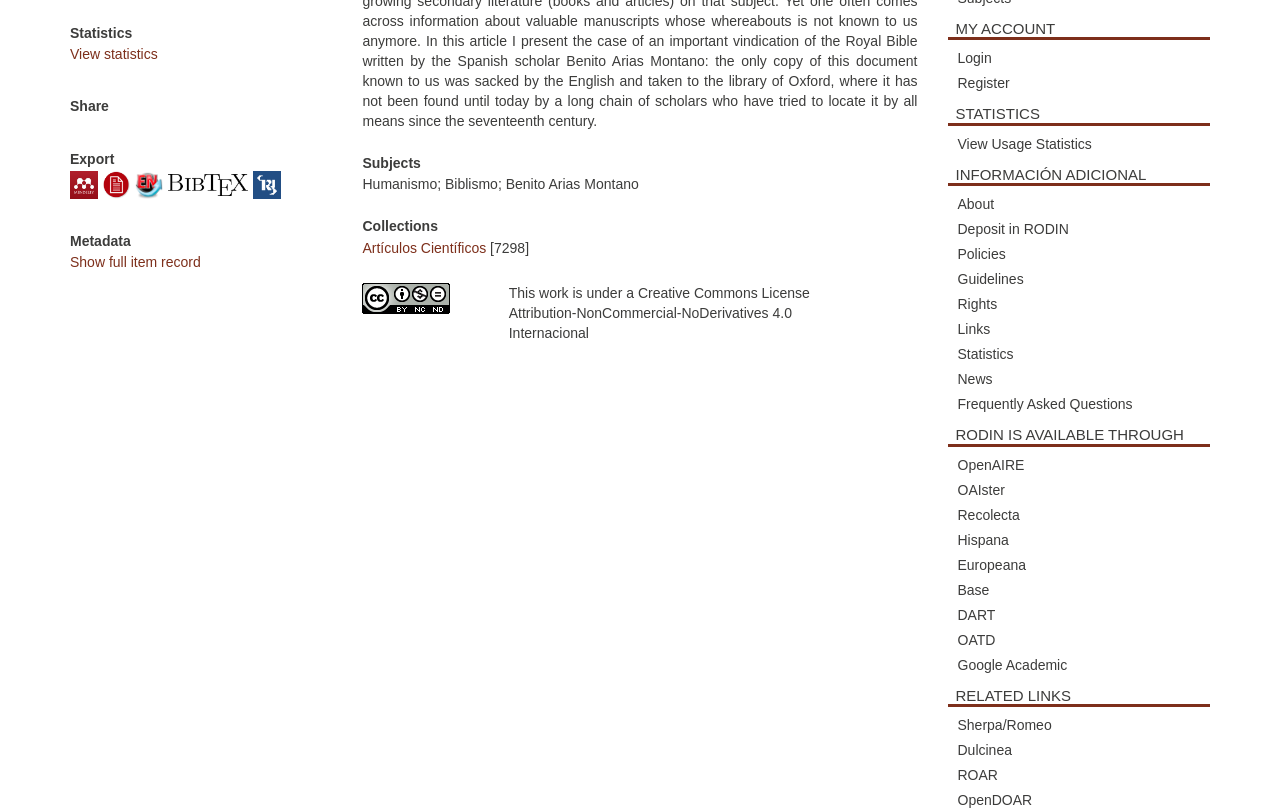Using the description: "alt="RIS" title="RIS"", determine the UI element's bounding box coordinates. Ensure the coordinates are in the format of four float numbers between 0 and 1, i.e., [left, top, right, bottom].

[0.198, 0.216, 0.223, 0.236]